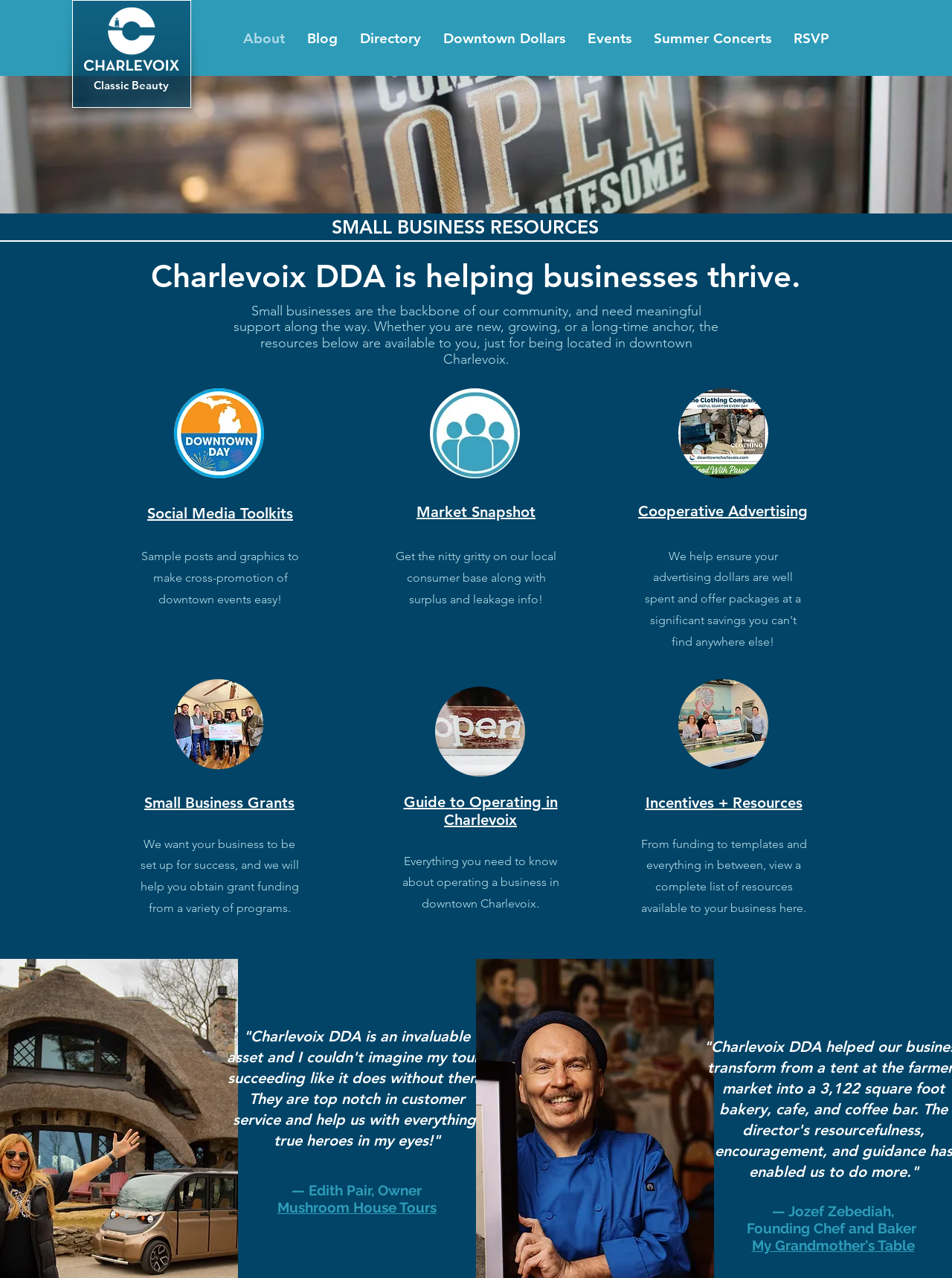Look at the image and write a detailed answer to the question: 
What type of information is provided in the Market Snapshot?

I found the description of the Market Snapshot by looking at the link 'Market Snapshot' and its corresponding static text, which describes it as providing information on the local consumer base and surplus and leakage info.